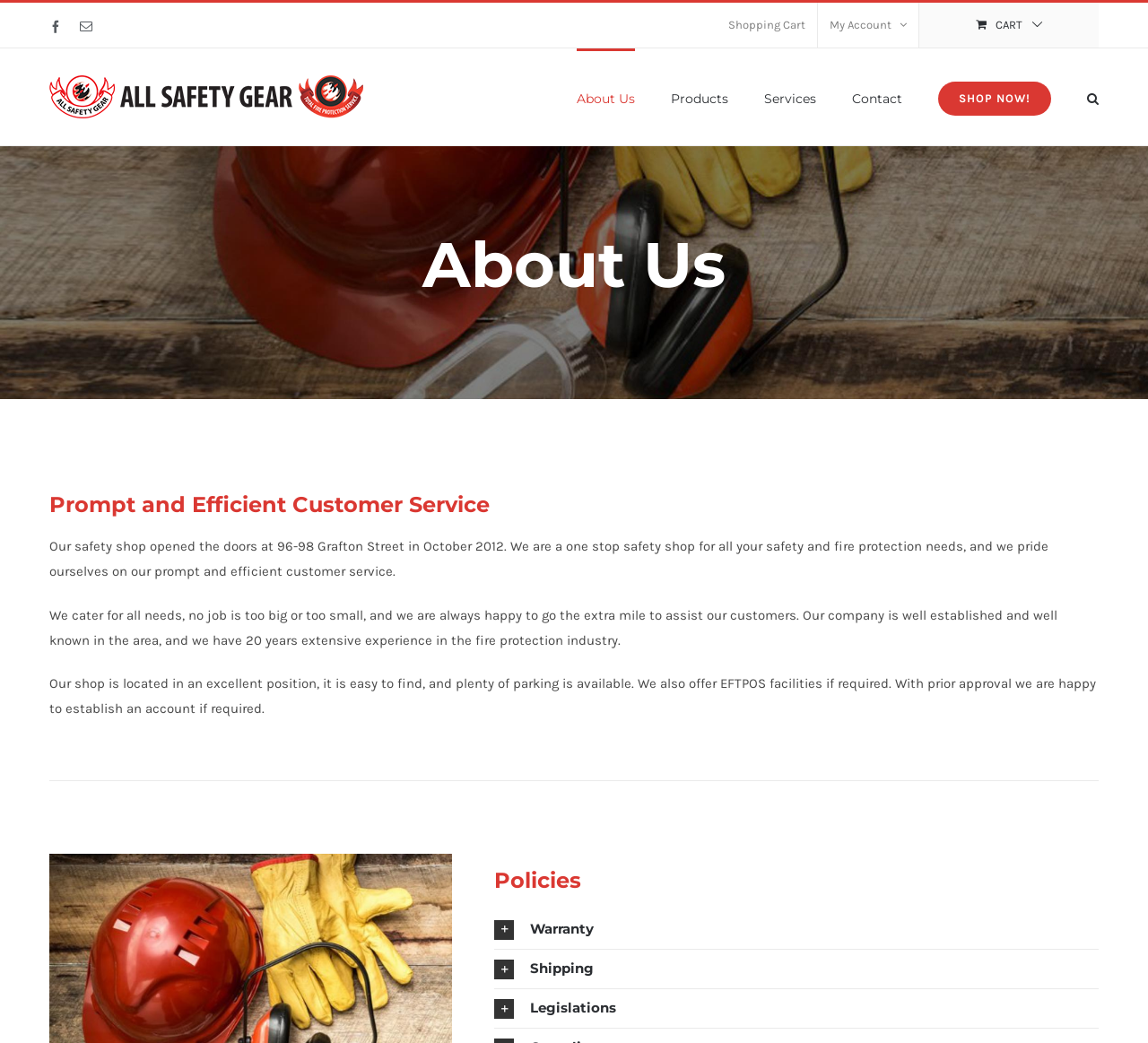Determine the bounding box coordinates for the clickable element required to fulfill the instruction: "View the shopping cart". Provide the coordinates as four float numbers between 0 and 1, i.e., [left, top, right, bottom].

[0.624, 0.003, 0.712, 0.046]